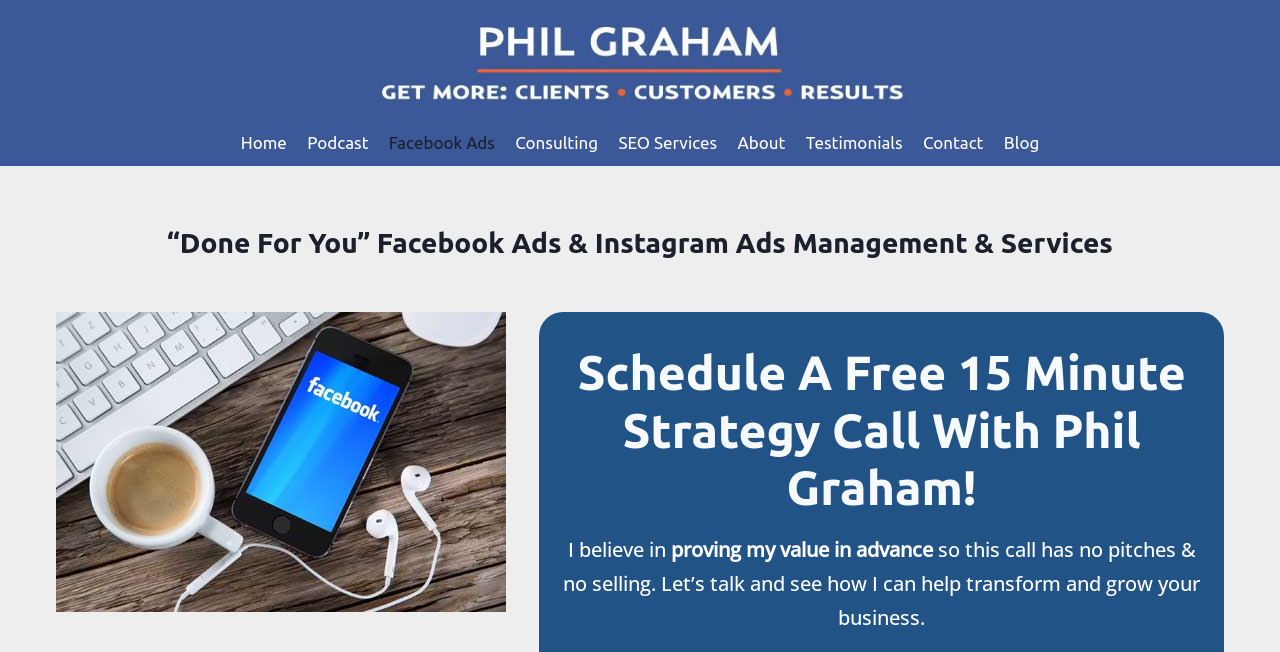Identify the bounding box coordinates of the region that should be clicked to execute the following instruction: "Click on the Facebook Ads link".

[0.296, 0.182, 0.395, 0.255]